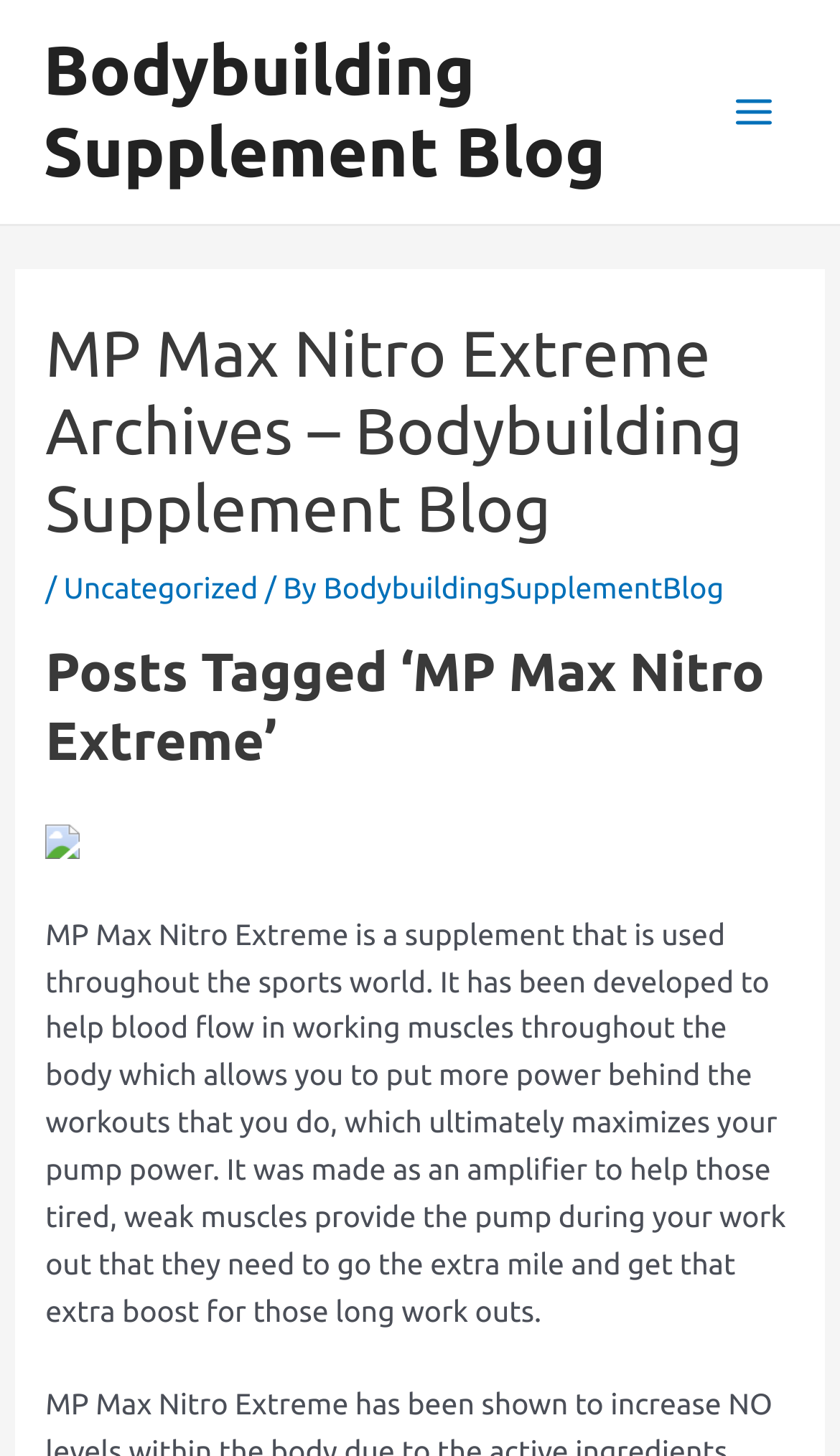Answer the question in one word or a short phrase:
What is the purpose of MP Max Nitro Extreme?

Help blood flow in muscles